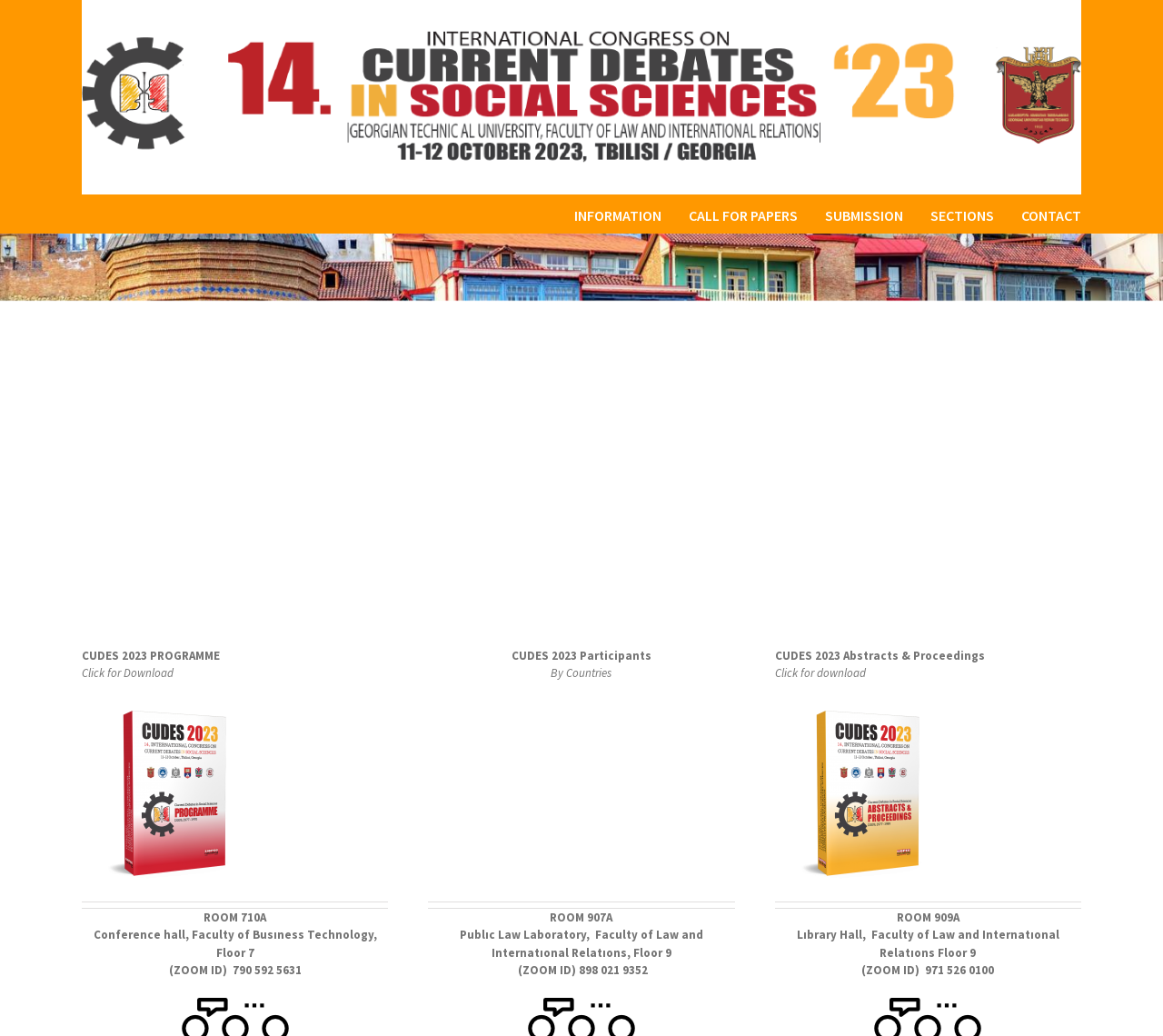Given the element description "CALL FOR PAPERS", identify the bounding box of the corresponding UI element.

[0.592, 0.188, 0.686, 0.225]